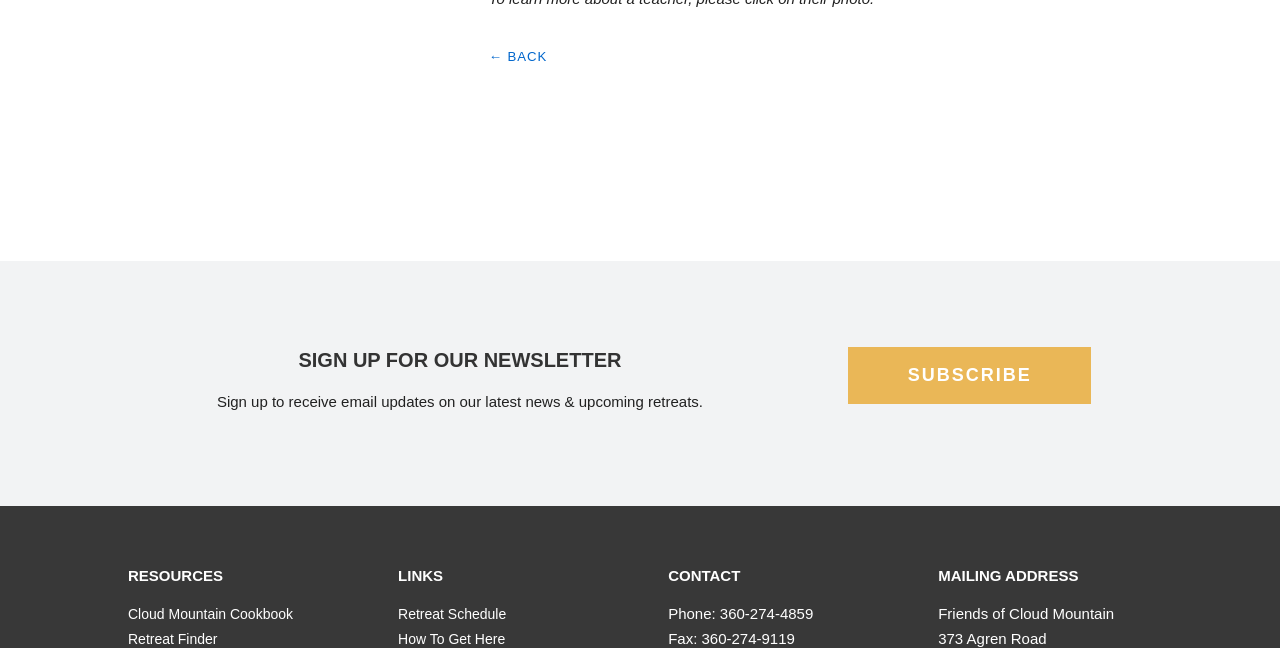What is the purpose of the newsletter?
Please respond to the question thoroughly and include all relevant details.

Based on the webpage, the purpose of the newsletter can be inferred from the text 'Sign up to receive email updates on our latest news & upcoming retreats.' which is located below the 'SIGN UP FOR OUR NEWSLETTER' heading.